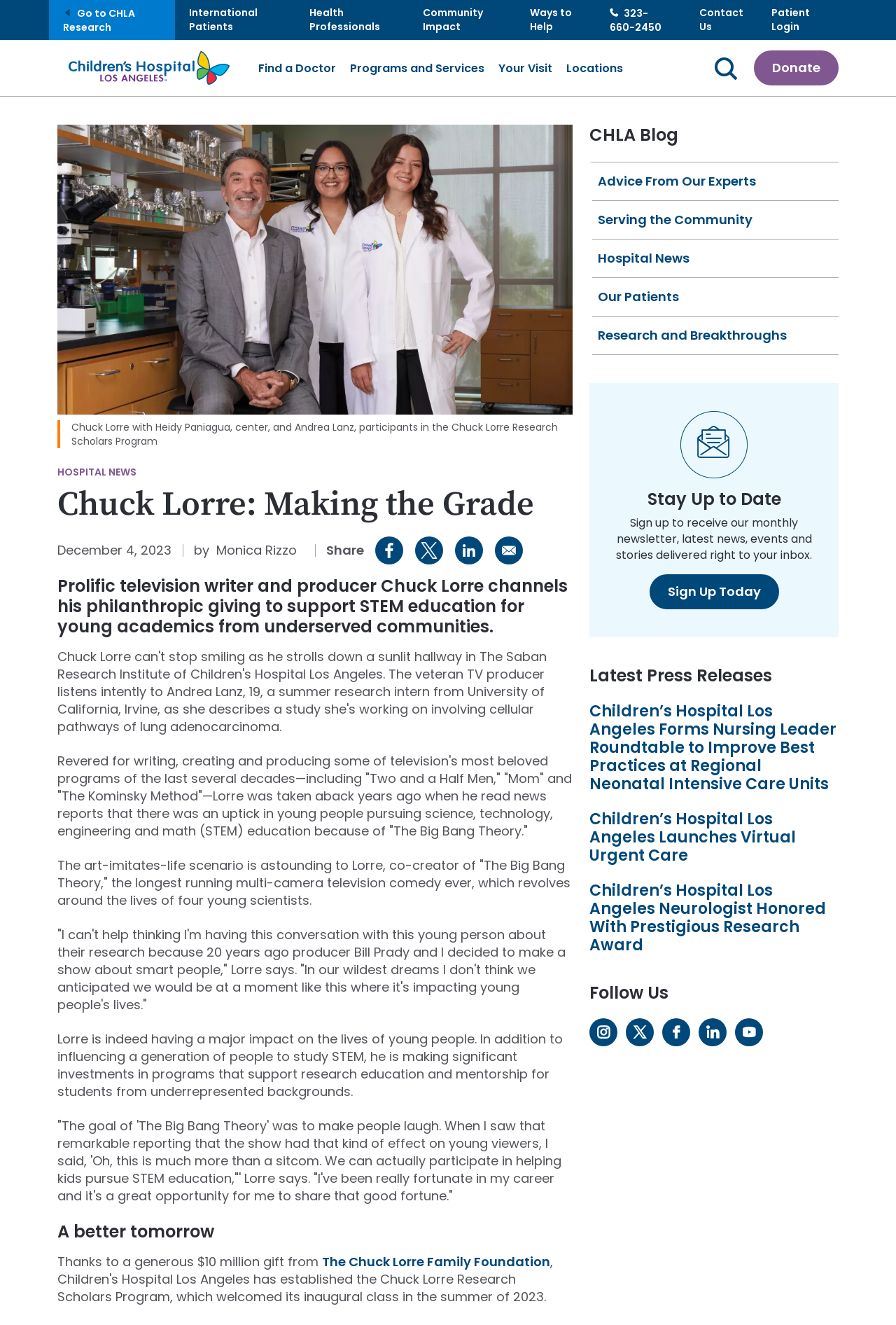Examine the screenshot and answer the question in as much detail as possible: What is the name of the hospital associated with this webpage?

The webpage has a navigation link 'Home' that leads to the Children's Hospital Los Angeles website, and the webpage also mentions 'CHLA Research' and 'CHLA Blog', which suggests that the hospital associated with this webpage is Children's Hospital Los Angeles.